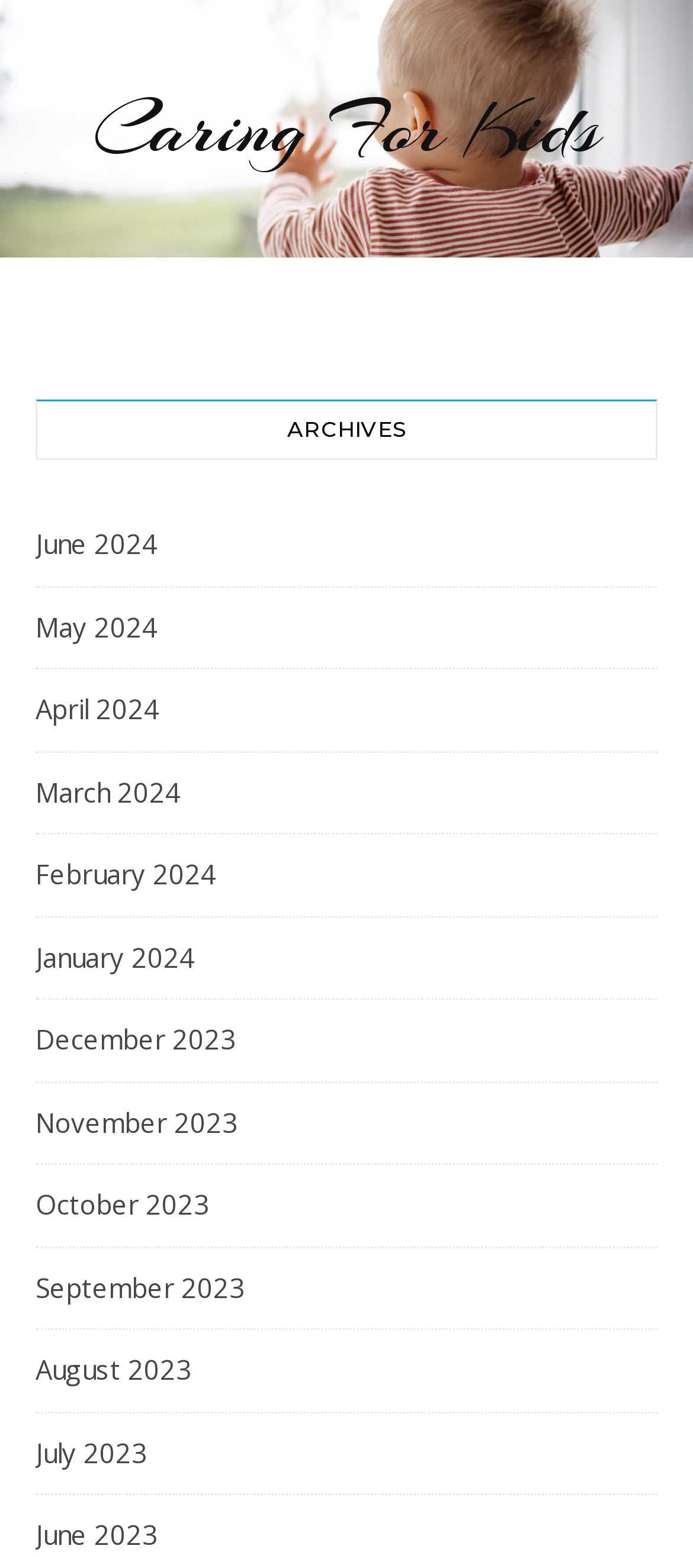Please give a short response to the question using one word or a phrase:
What is the category of the webpage?

ARCHIVES